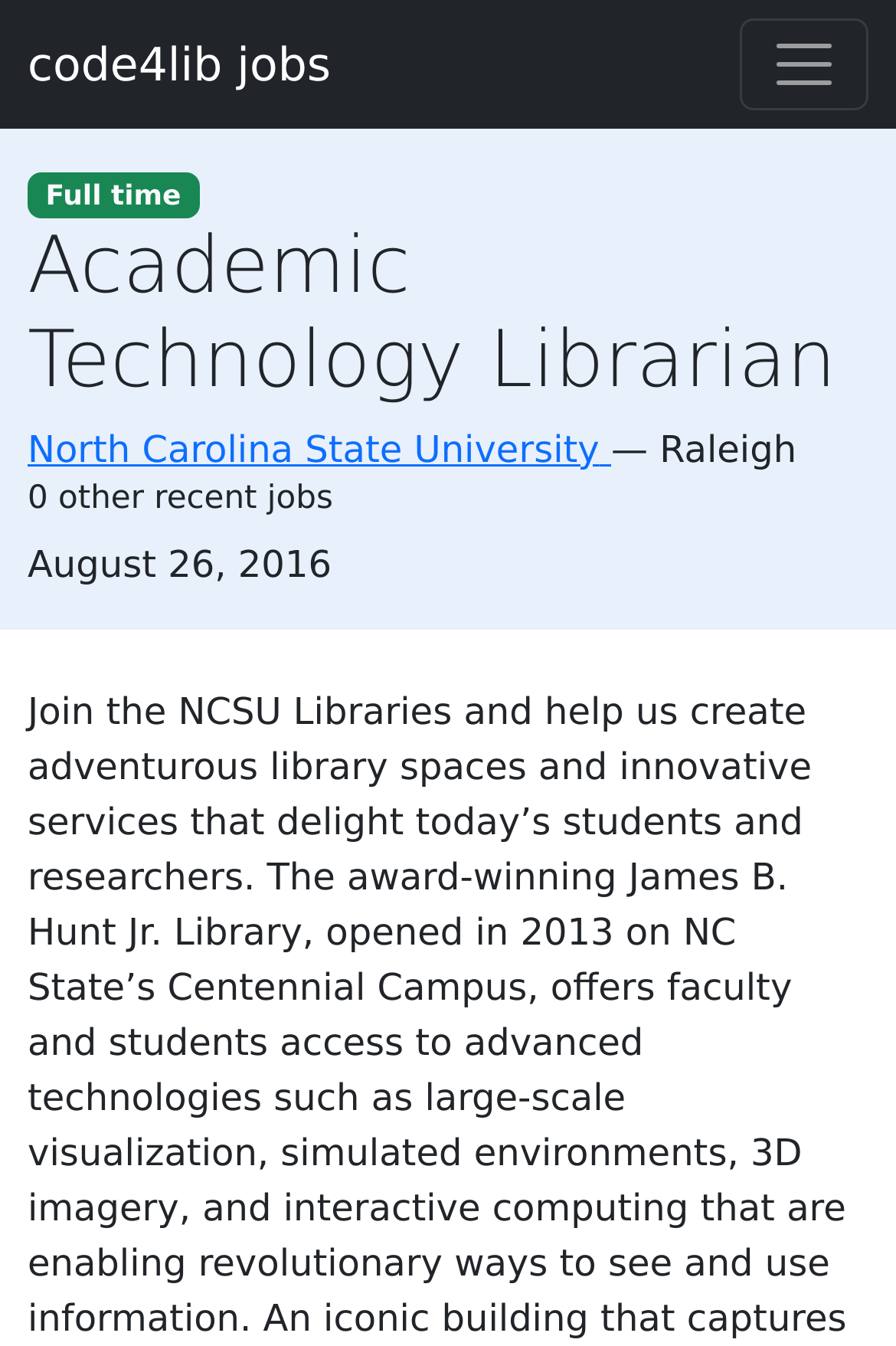Provide a comprehensive caption for the webpage.

The webpage is a job posting for an Academic Technology Librarian position at North Carolina State University, as indicated by the title. At the top left of the page, there is a link to "code4lib jobs". Next to it, on the top right, is a button to toggle navigation. 

Below the top section, there is a navigation menu with a link to "Full time" jobs. The main content of the page starts with a heading that displays the job title, "Academic Technology Librarian". 

Under the job title, the employer's name, "North Carolina State University", is listed, followed by a dash and the location, "Raleigh". 

Further down, there is a note indicating that there are "0 other recent jobs". The job posting also includes the creation date, "August 26, 2016", which is preceded by the label "Created:". 

Finally, there is a section with a heading titled "Description", which likely contains the job description details.